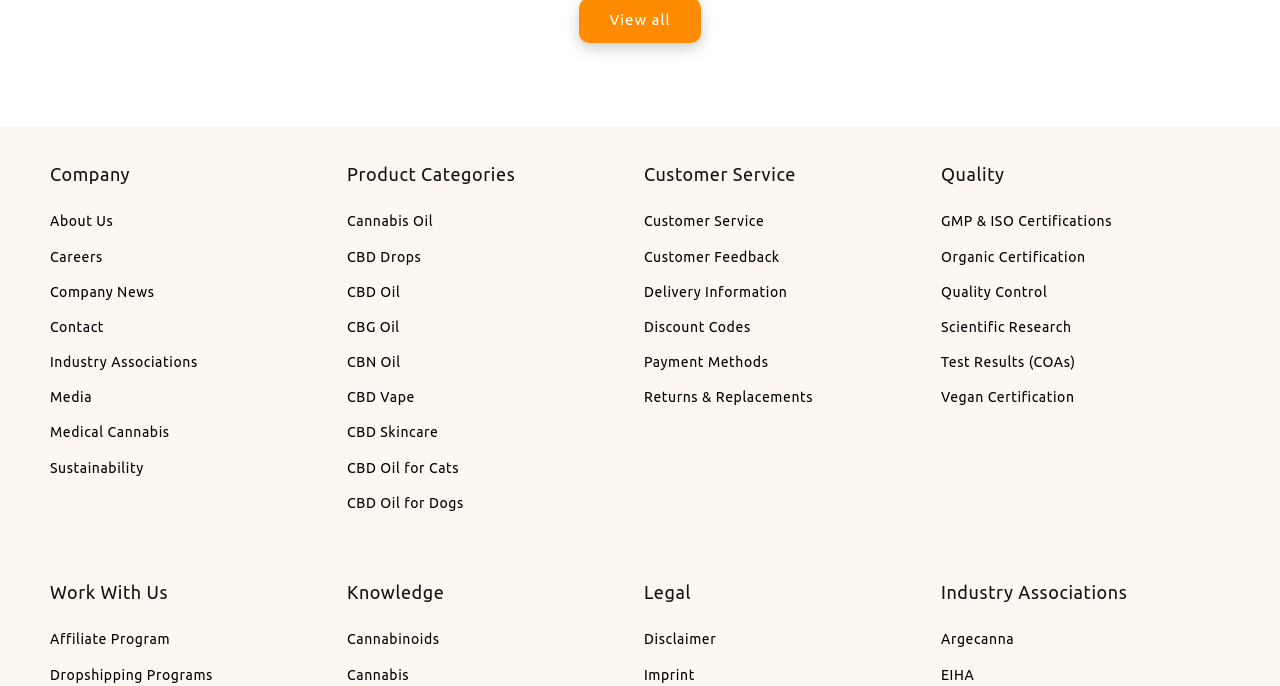What type of information can customers find in the 'Customer Service' section?
Answer the question in as much detail as possible.

The 'Customer Service' section contains links to 'Delivery Information', 'Payment Methods', and other related topics, suggesting that customers can find information about delivery and payment options in this section.